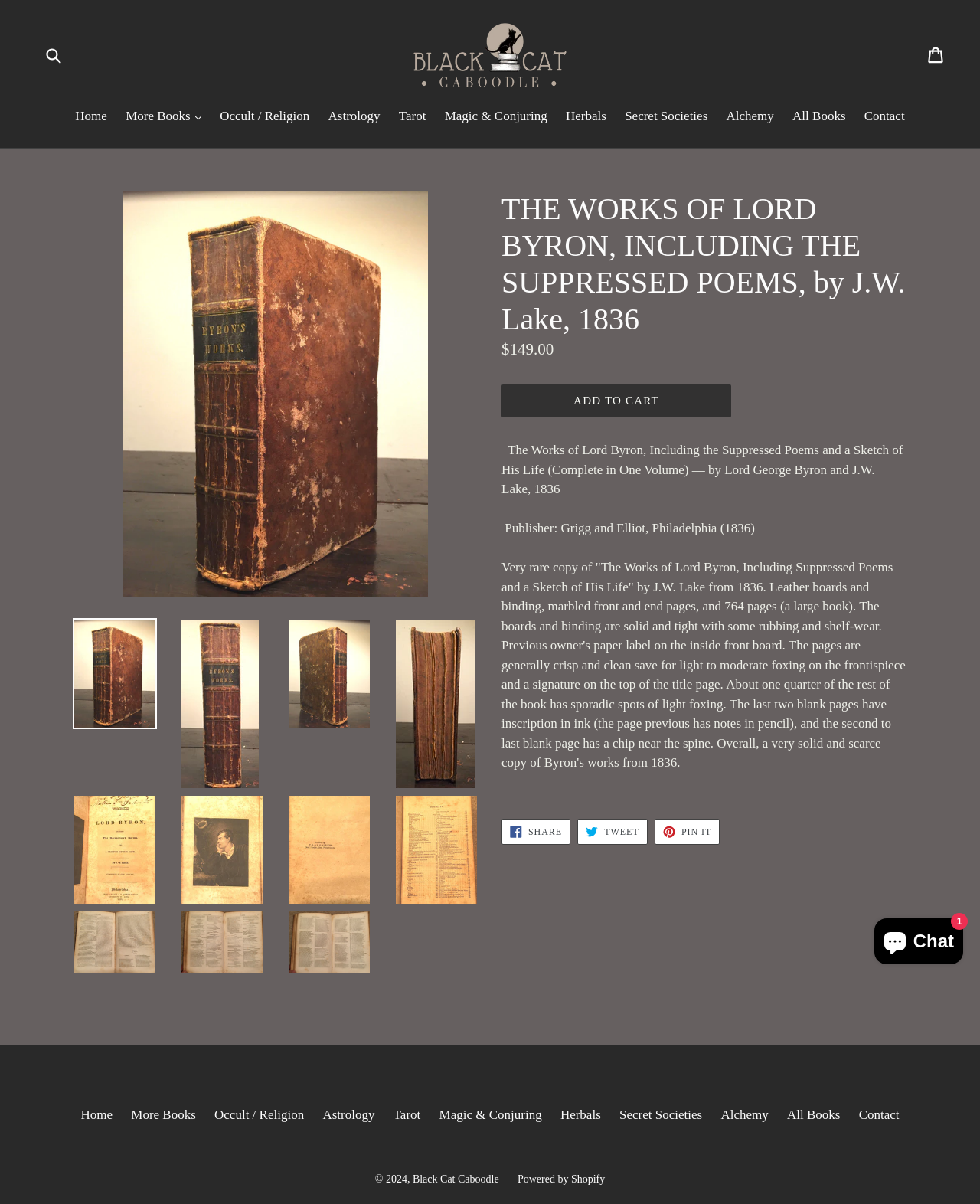Please identify the bounding box coordinates of the element's region that should be clicked to execute the following instruction: "View book details". The bounding box coordinates must be four float numbers between 0 and 1, i.e., [left, top, right, bottom].

[0.074, 0.513, 0.16, 0.606]